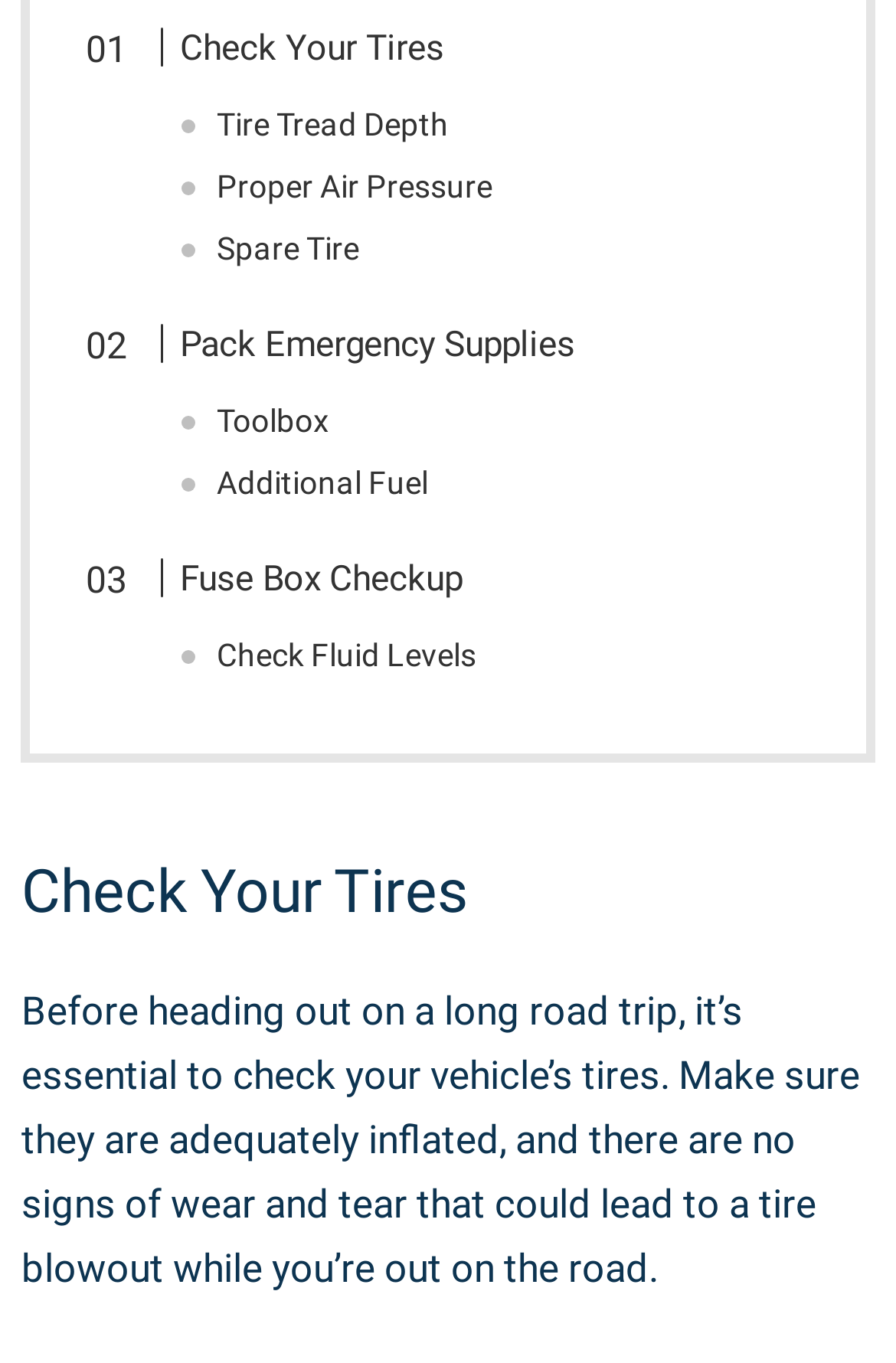Provide the bounding box coordinates, formatted as (top-left x, top-left y, bottom-right x, bottom-right y), with all values being floating point numbers between 0 and 1. Identify the bounding box of the UI element that matches the description: Fuse Box Checkup

[0.149, 0.407, 0.517, 0.446]